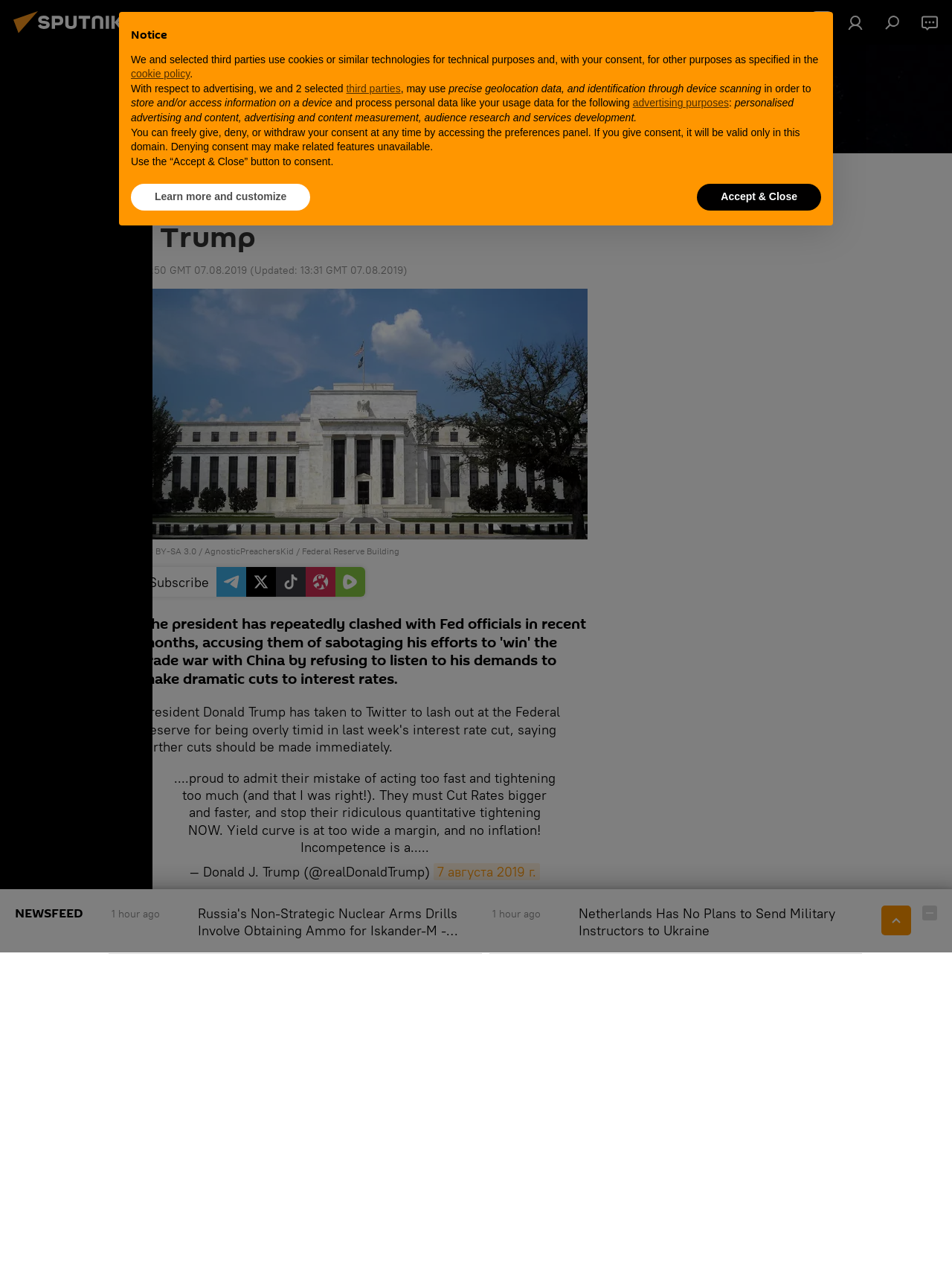Deliver a detailed narrative of the webpage's visual and textual elements.

This webpage appears to be a news article from Sputnik International, dated July 8, 2019. The title of the article is "'Our Problem is Not China, Our Problem is the Federal Reserve' - Trump". 

At the top of the page, there is a link to Sputnik International, accompanied by a small image. To the right of this, there are several icons, including images for authorization, chats, and a few others. 

Below this, there is a heading with the title of the article, followed by a link to the date and time of publication. There is also an image of the Federal Reserve Building. 

The main content of the article is a blockquote containing a quote from Donald J. Trump, the President of the United States, in which he criticizes the Federal Reserve. This is followed by a summary of the quote in plain text. 

There are several social media links, including Telegram, Twitter, TikTok, Odysee, and Rumble, each accompanied by a small image. 

Further down the page, there are more quotes from Trump, as well as a block of text summarizing his statements. 

To the right of the main content, there is a sidebar with links to other news articles, including "Russia's Non-Strategic Nuclear Arms Drills Involve Obtaining Ammo for Iskander-M - Statement" and "Netherlands Has No Plans to Send Military Instructors to Ukraine". 

At the very bottom of the page, there is a notice about the use of cookies and other tracking technologies, with options to learn more, customize settings, or accept and close the notice.